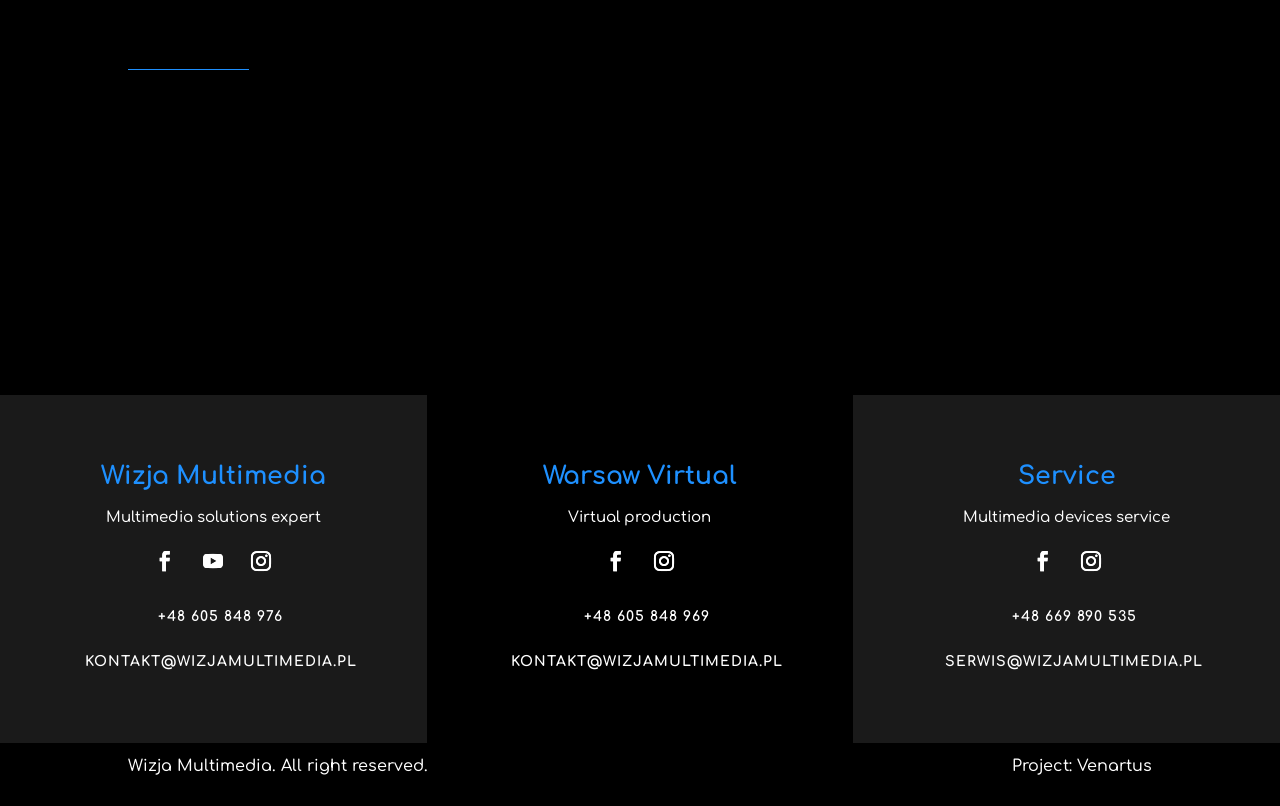Mark the bounding box of the element that matches the following description: "serwis@wizjamultimedia.pl".

[0.738, 0.812, 0.94, 0.831]